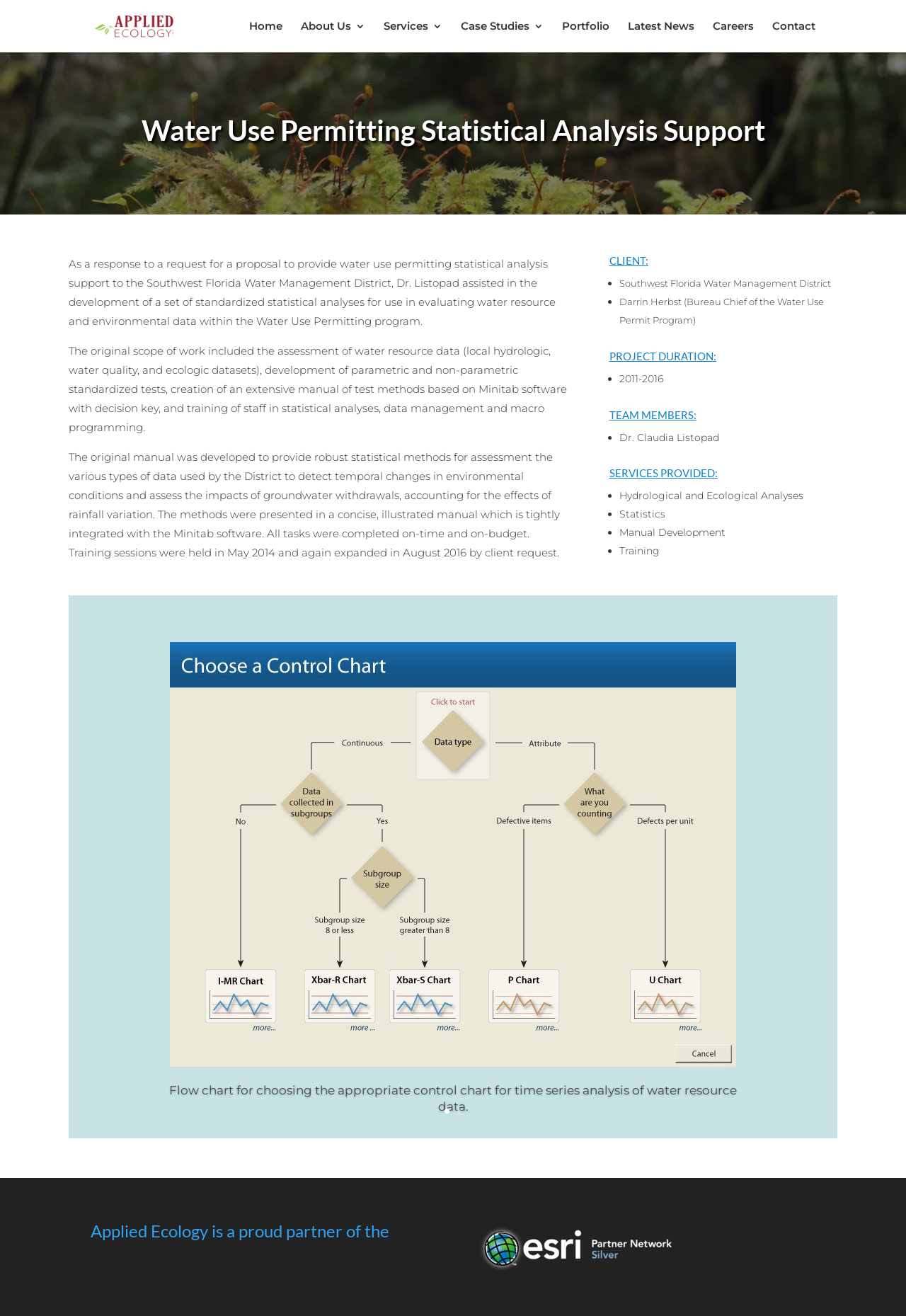Using the webpage screenshot, find the UI element described by Home. Provide the bounding box coordinates in the format (top-left x, top-left y, bottom-right x, bottom-right y), ensuring all values are floating point numbers between 0 and 1.

[0.275, 0.016, 0.312, 0.04]